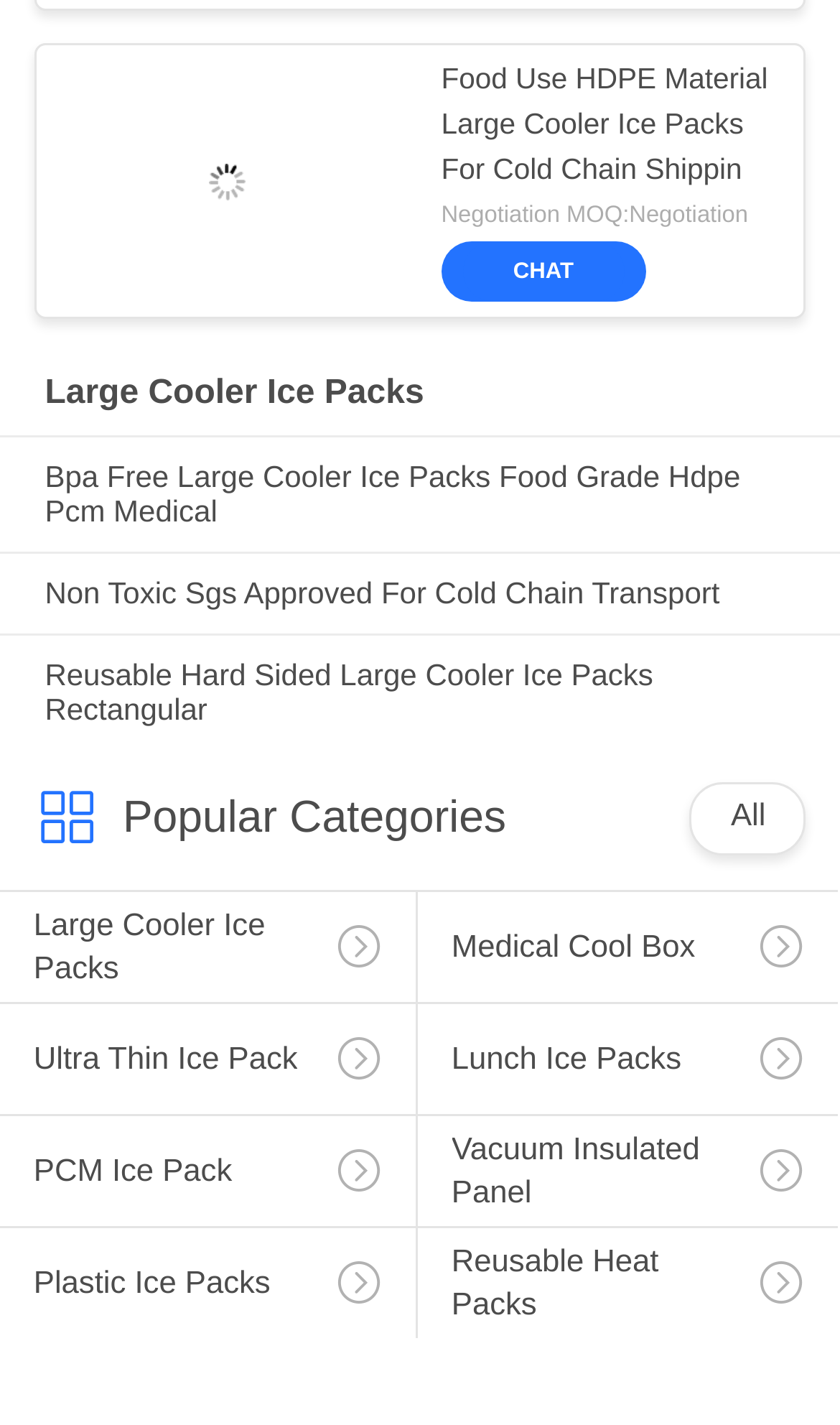Pinpoint the bounding box coordinates of the clickable area needed to execute the instruction: "View 'Large Cooler Ice Packs' product". The coordinates should be specified as four float numbers between 0 and 1, i.e., [left, top, right, bottom].

[0.053, 0.263, 0.947, 0.29]